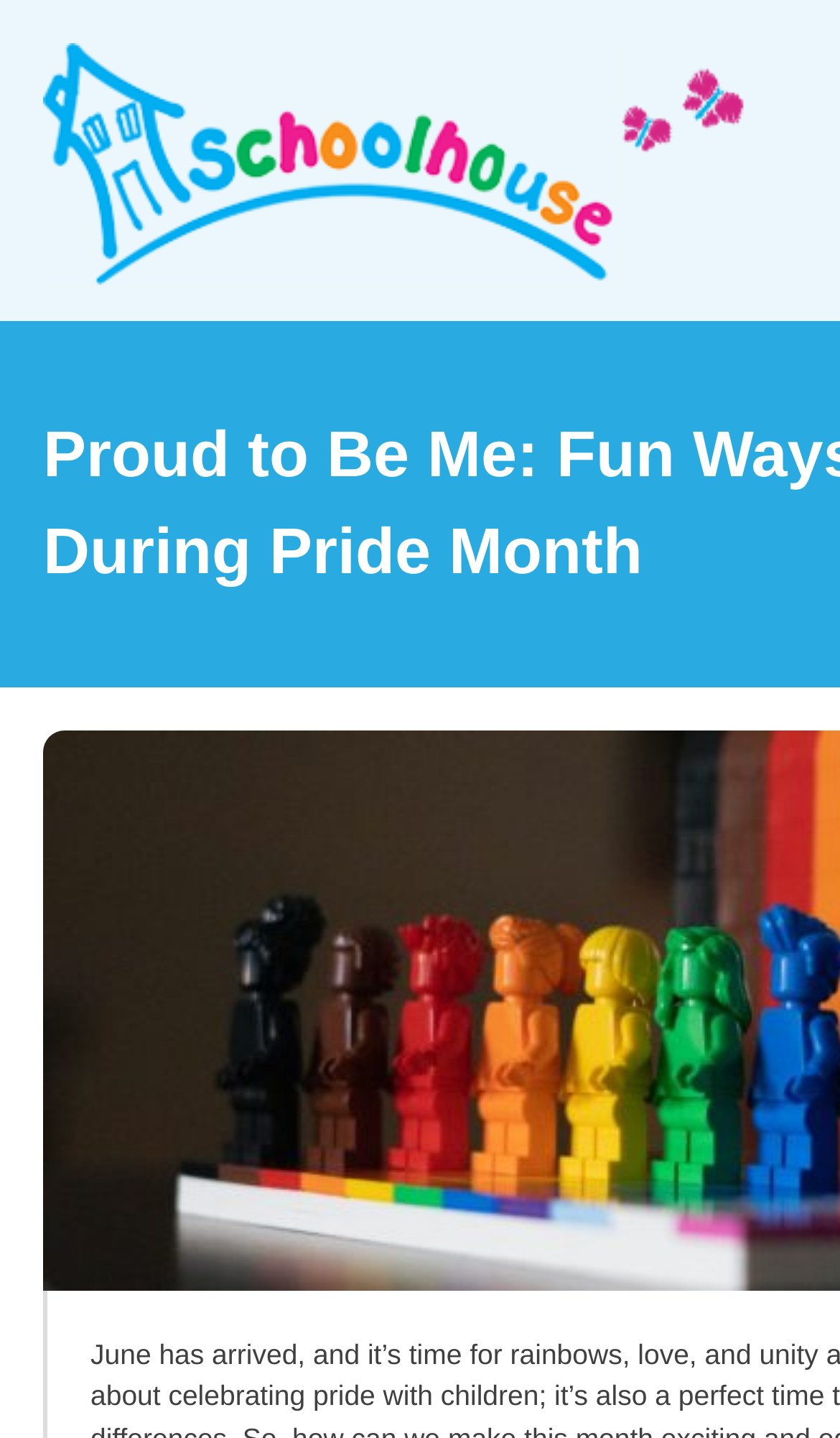Identify the bounding box for the given UI element using the description provided. Coordinates should be in the format (top-left x, top-left y, bottom-right x, bottom-right y) and must be between 0 and 1. Here is the description: parent_node: Home title="Schoolhouse Day Care"

[0.051, 0.196, 0.895, 0.219]